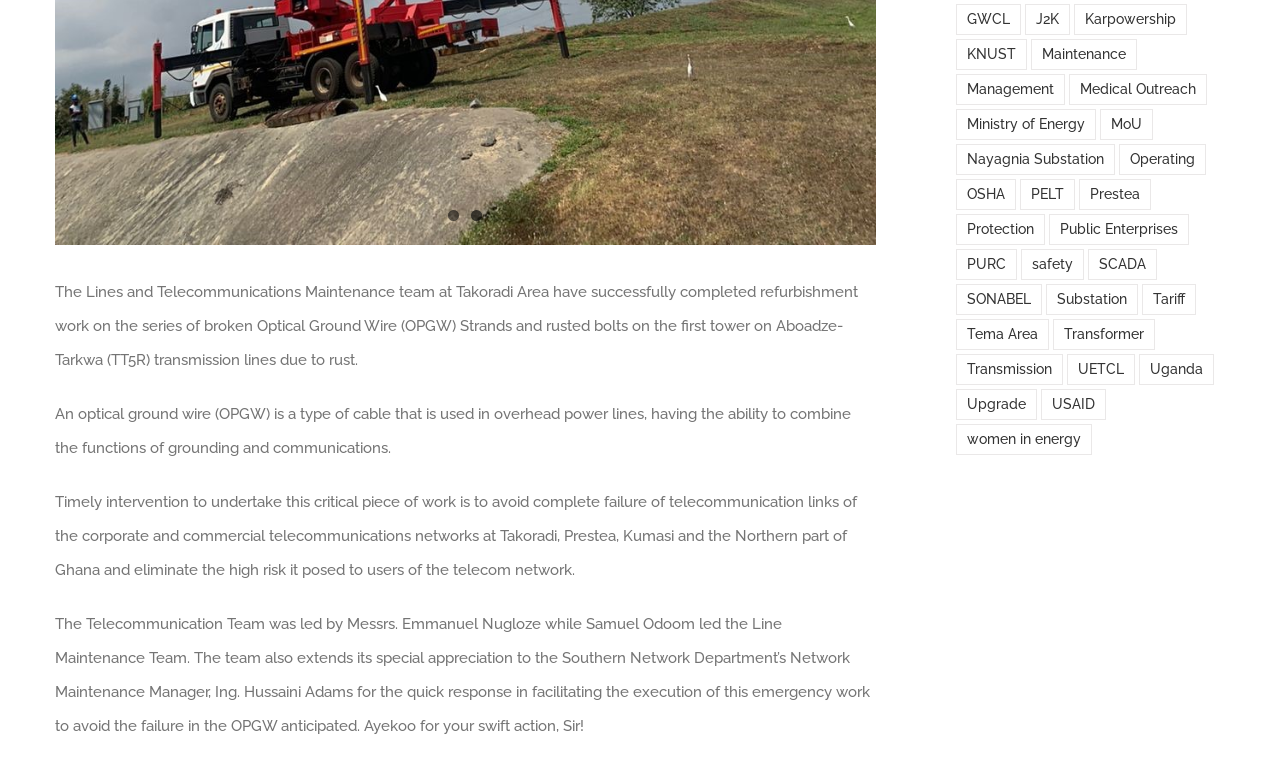What is the name of the manager who facilitated the execution of the emergency work?
Based on the screenshot, provide a one-word or short-phrase response.

Ing. Hussaini Adams